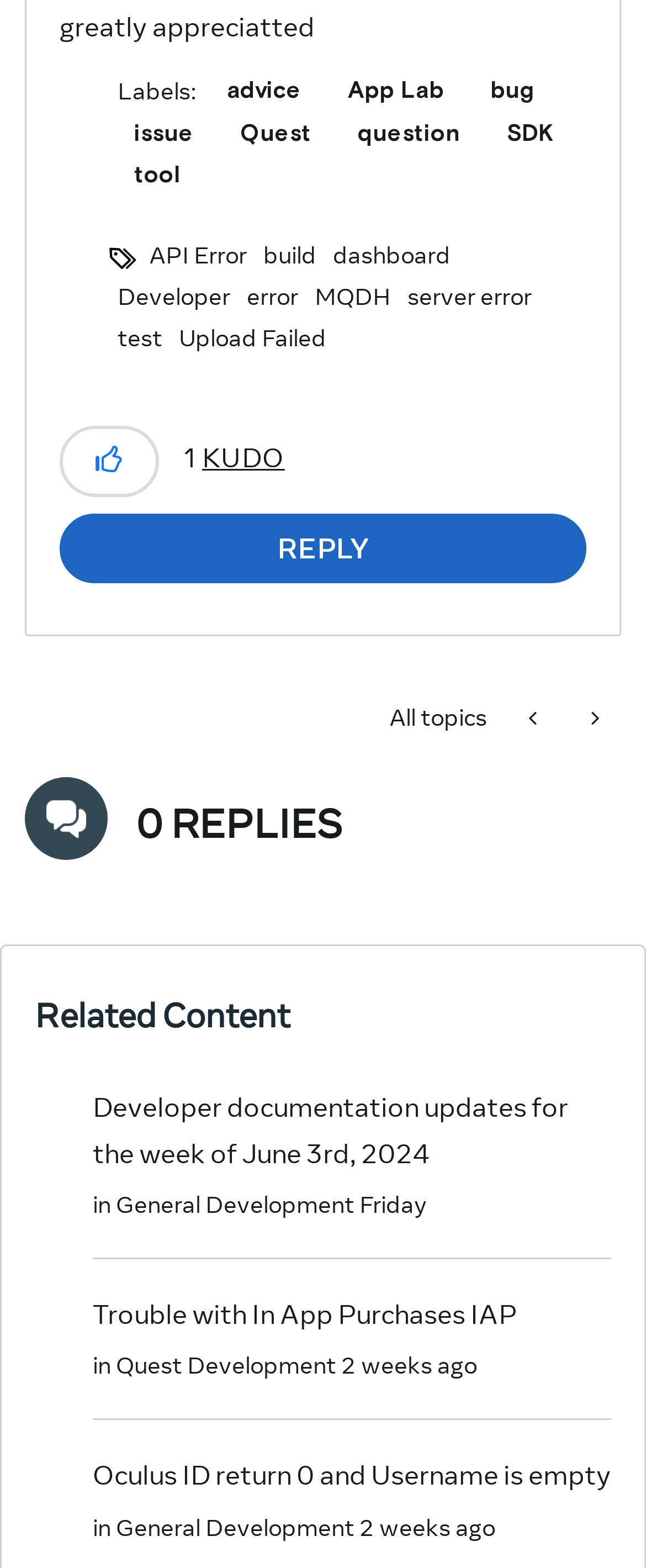Can you pinpoint the bounding box coordinates for the clickable element required for this instruction: "Give kudos to this post"? The coordinates should be four float numbers between 0 and 1, i.e., [left, top, right, bottom].

[0.246, 0.271, 0.479, 0.311]